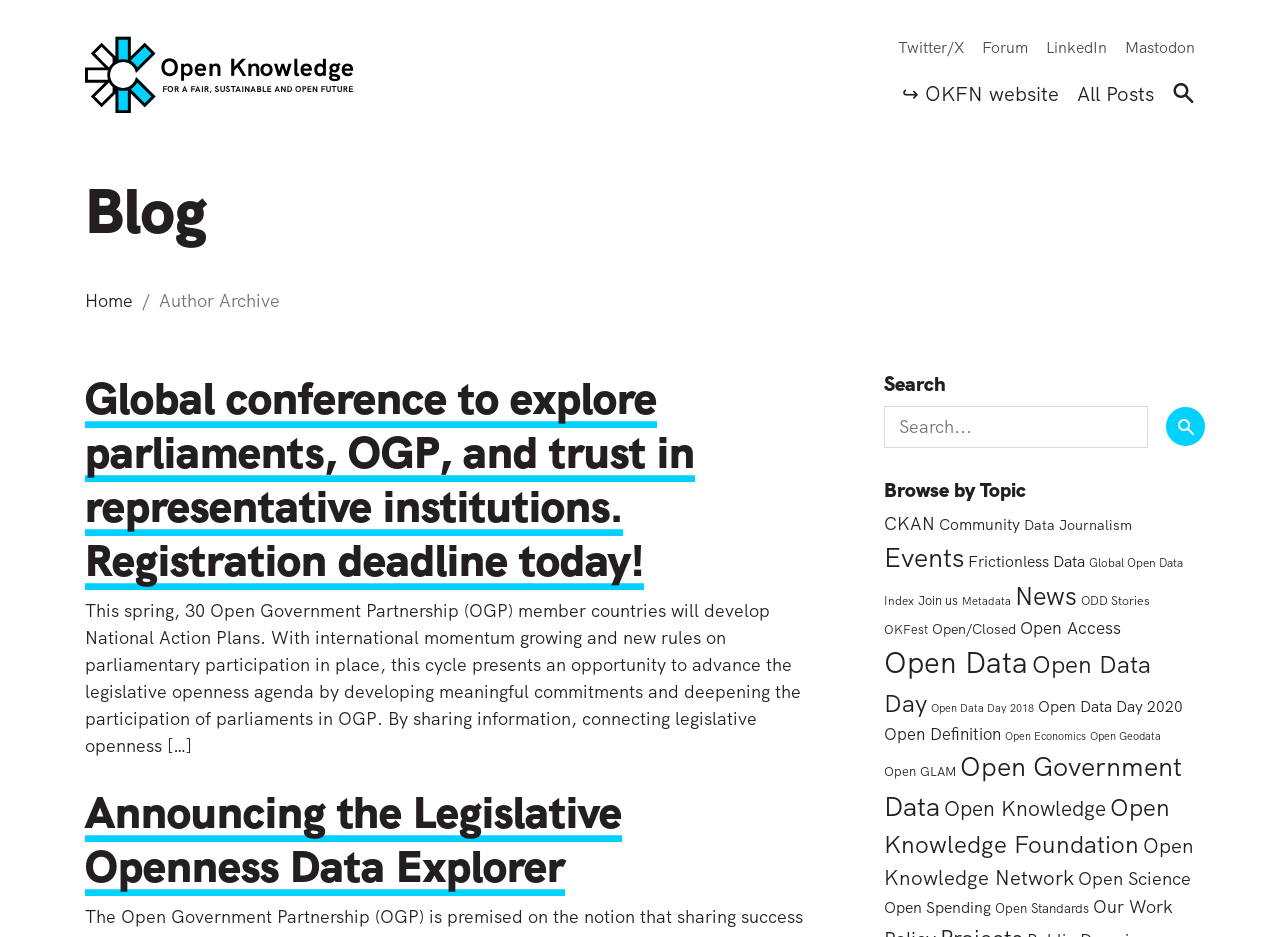What is the name of the blog?
Look at the image and respond with a single word or a short phrase.

Greg Brown